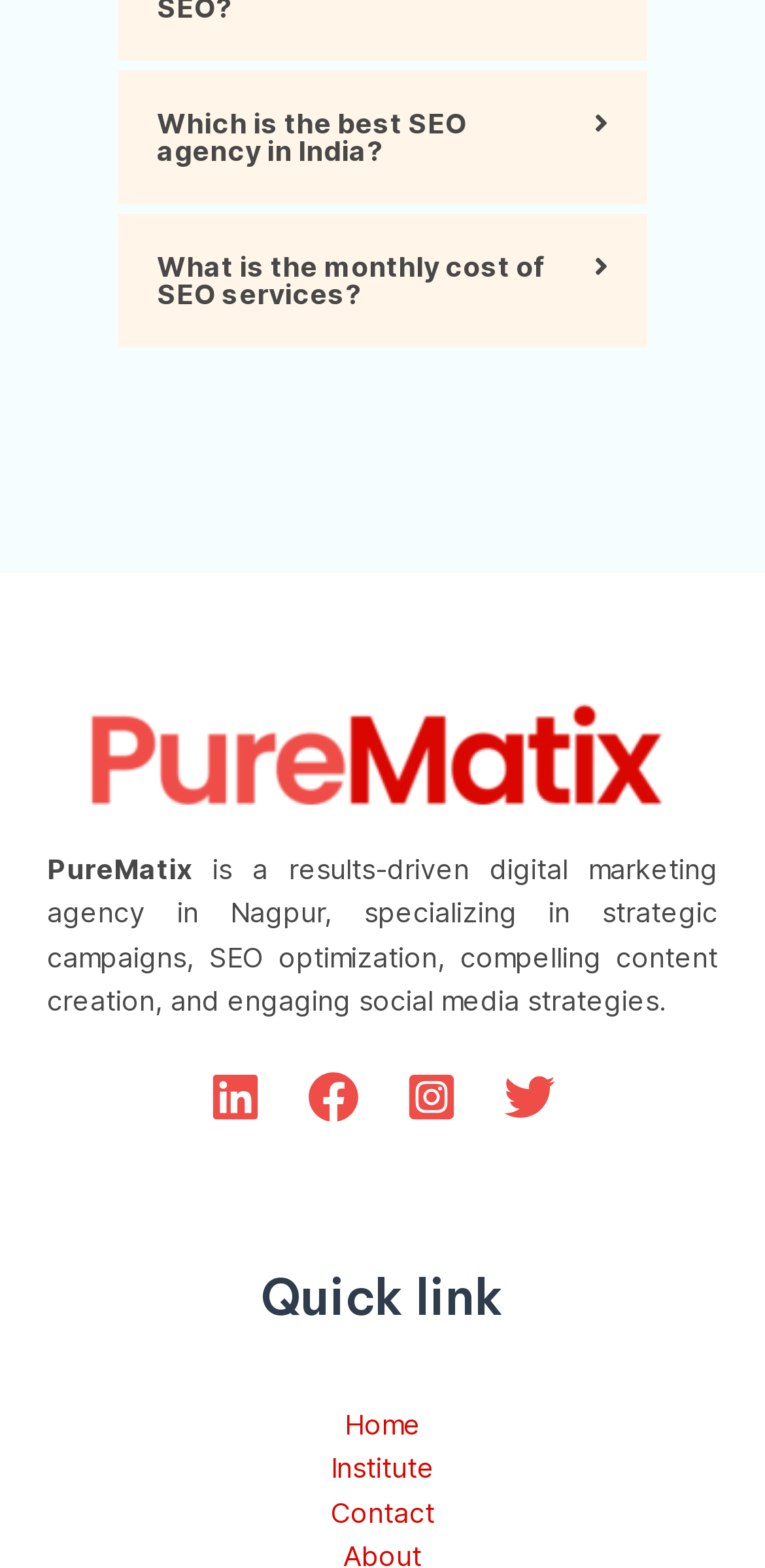Give a one-word or phrase response to the following question: How many social media links are present at the bottom of the page?

4